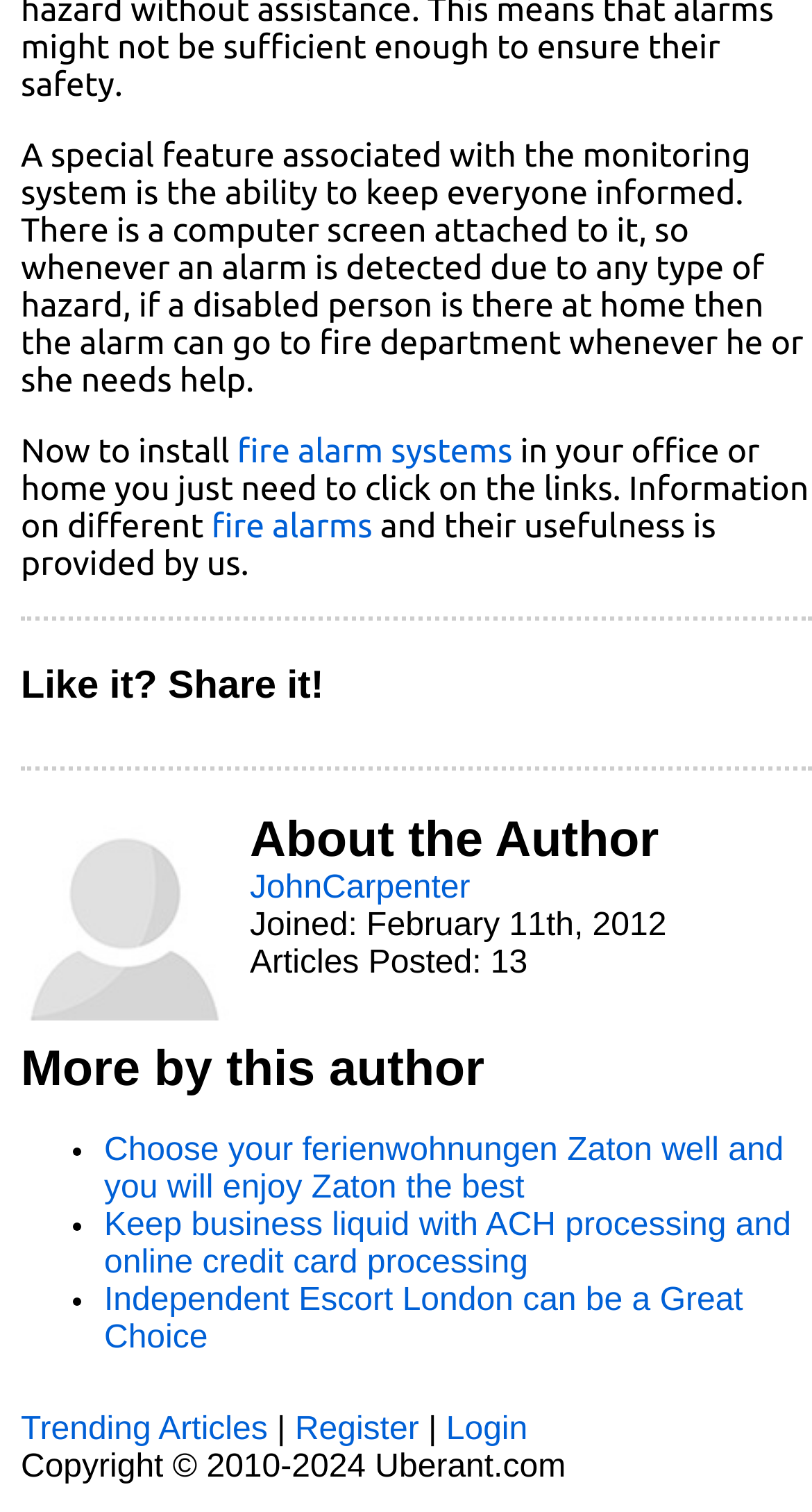Please specify the bounding box coordinates of the clickable region necessary for completing the following instruction: "Open navigation menu". The coordinates must consist of four float numbers between 0 and 1, i.e., [left, top, right, bottom].

None